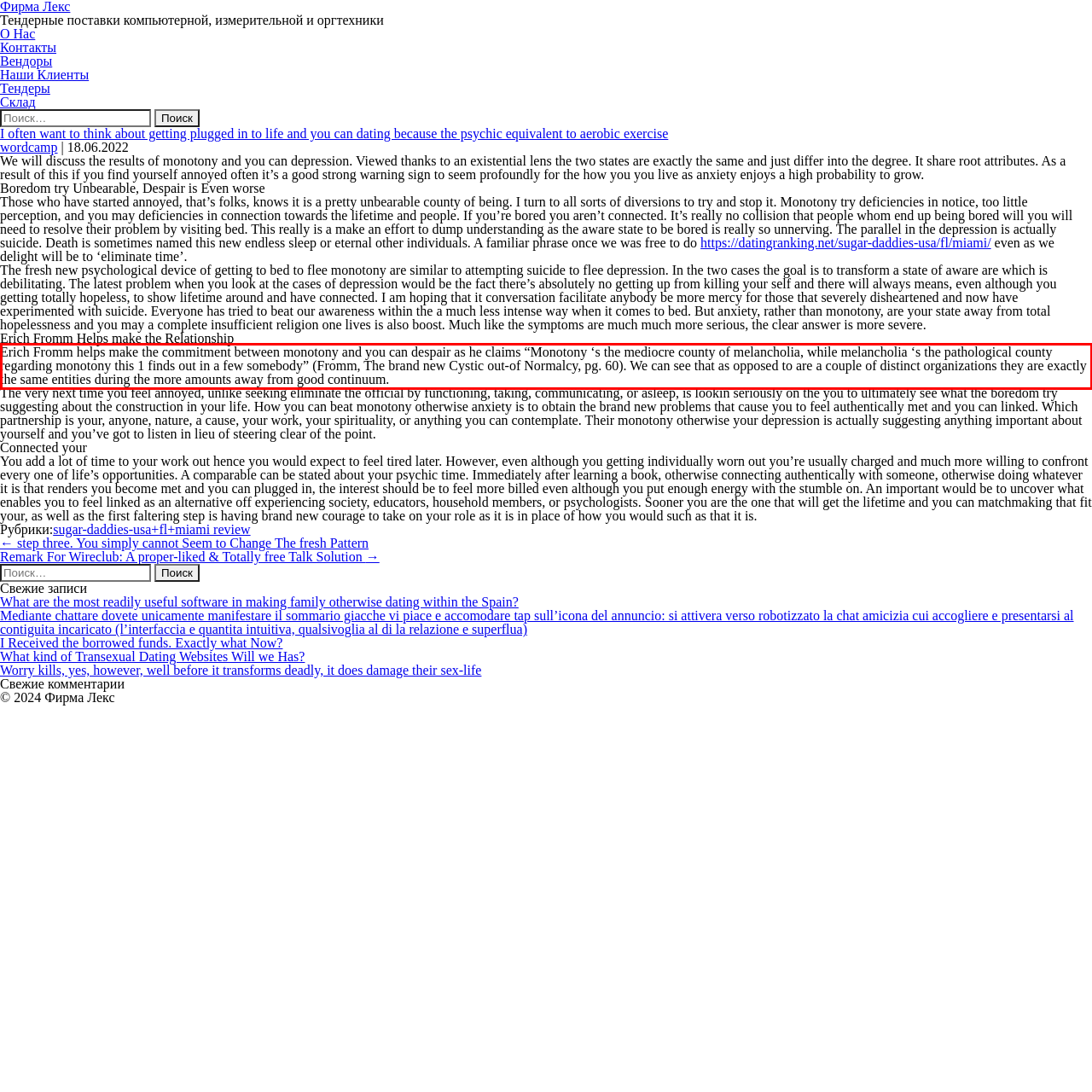Observe the screenshot of the webpage that includes a red rectangle bounding box. Conduct OCR on the content inside this red bounding box and generate the text.

Erich Fromm helps make the commitment between monotony and you can despair as he claims “Monotony ‘s the mediocre county of melancholia, while melancholia ‘s the pathological county regarding monotony this 1 finds out in a few somebody” (Fromm, The brand new Cystic out-of Normalcy, pg. 60). We can see that as opposed to are a couple of distinct organizations they are exactly the same entities during the more amounts away from good continuum.